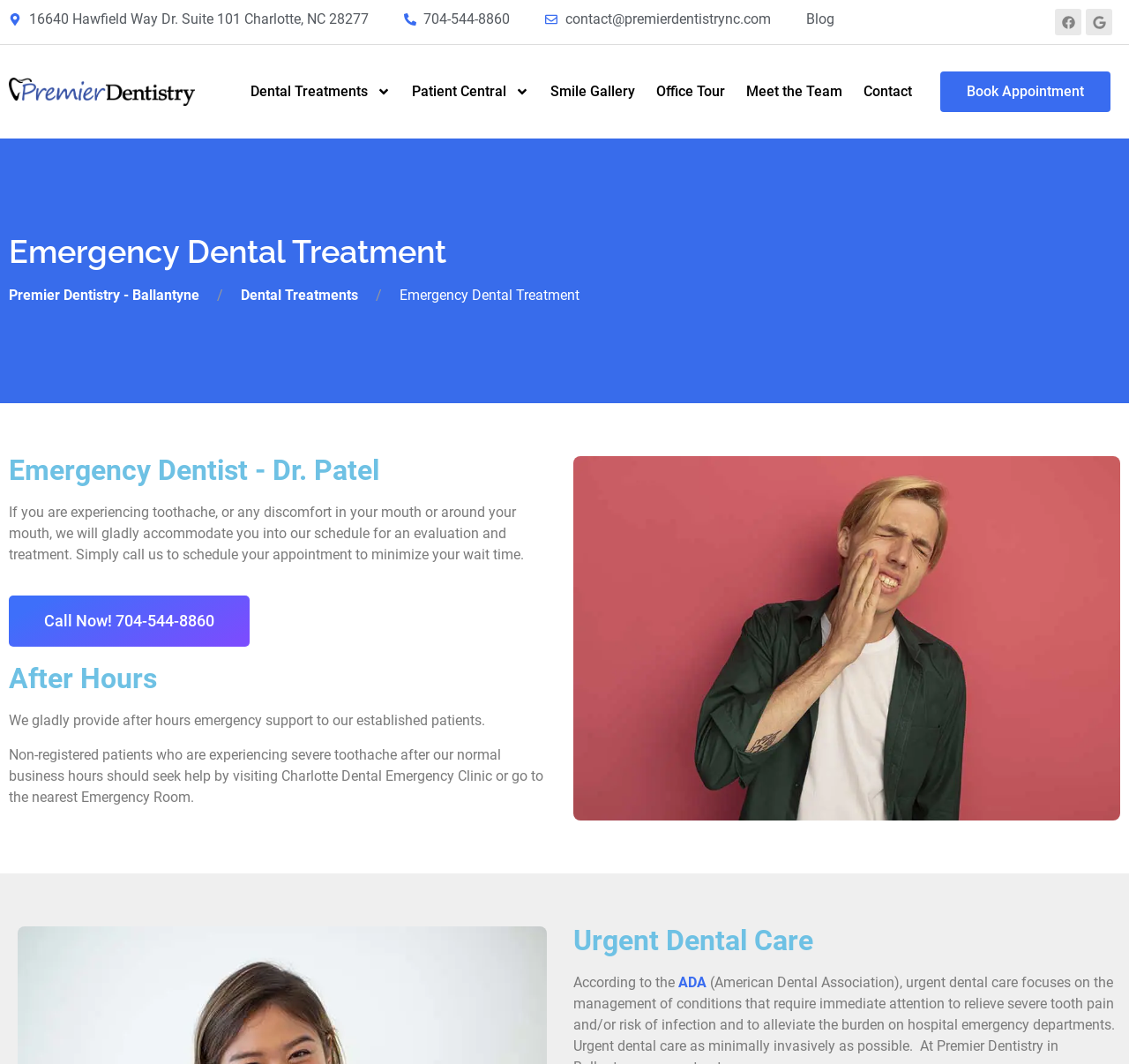Please identify the bounding box coordinates of the element on the webpage that should be clicked to follow this instruction: "Learn about dental treatments". The bounding box coordinates should be given as four float numbers between 0 and 1, formatted as [left, top, right, bottom].

[0.212, 0.067, 0.355, 0.105]